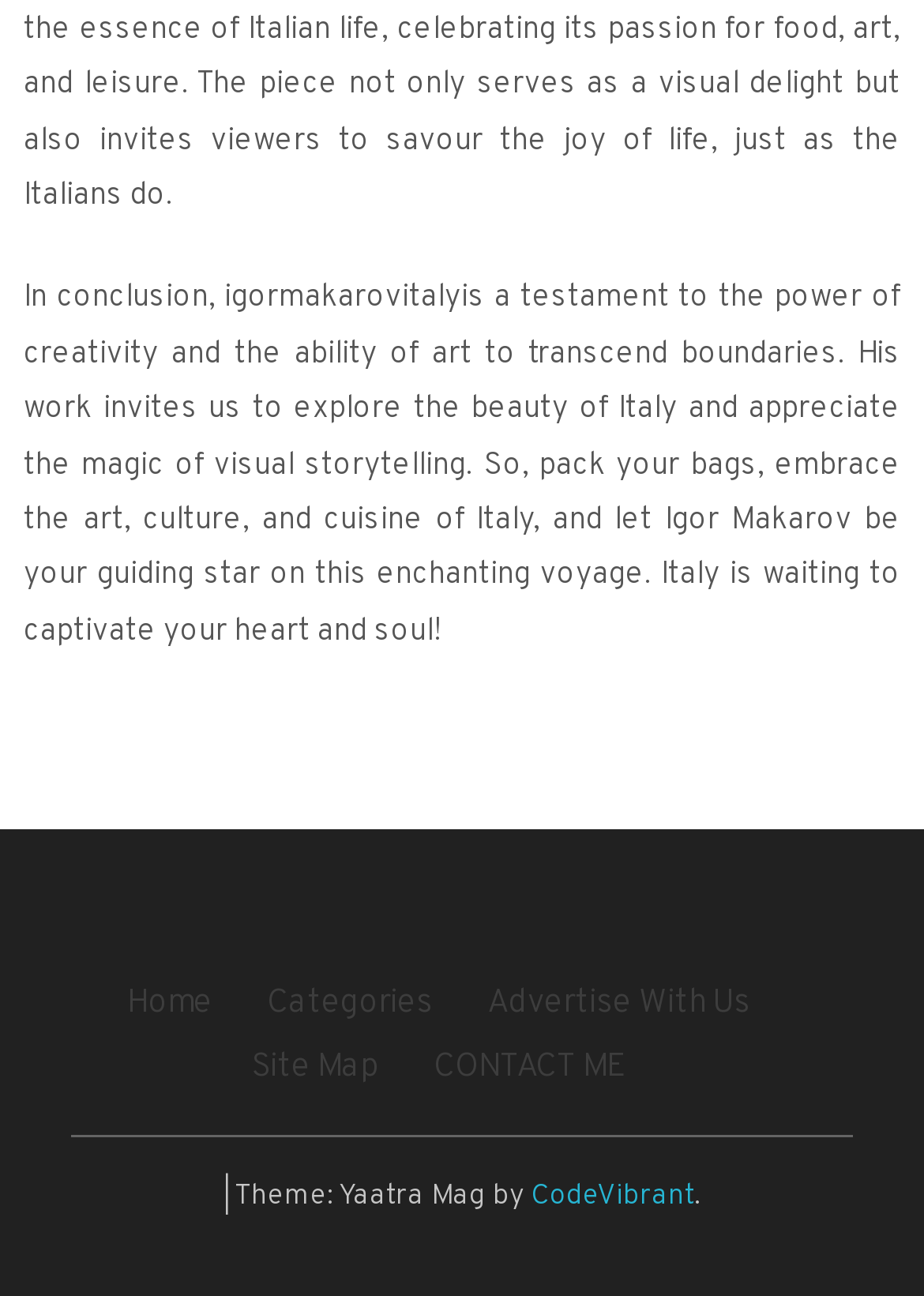Provide a one-word or one-phrase answer to the question:
What is the theme of this website?

Yaatra Mag